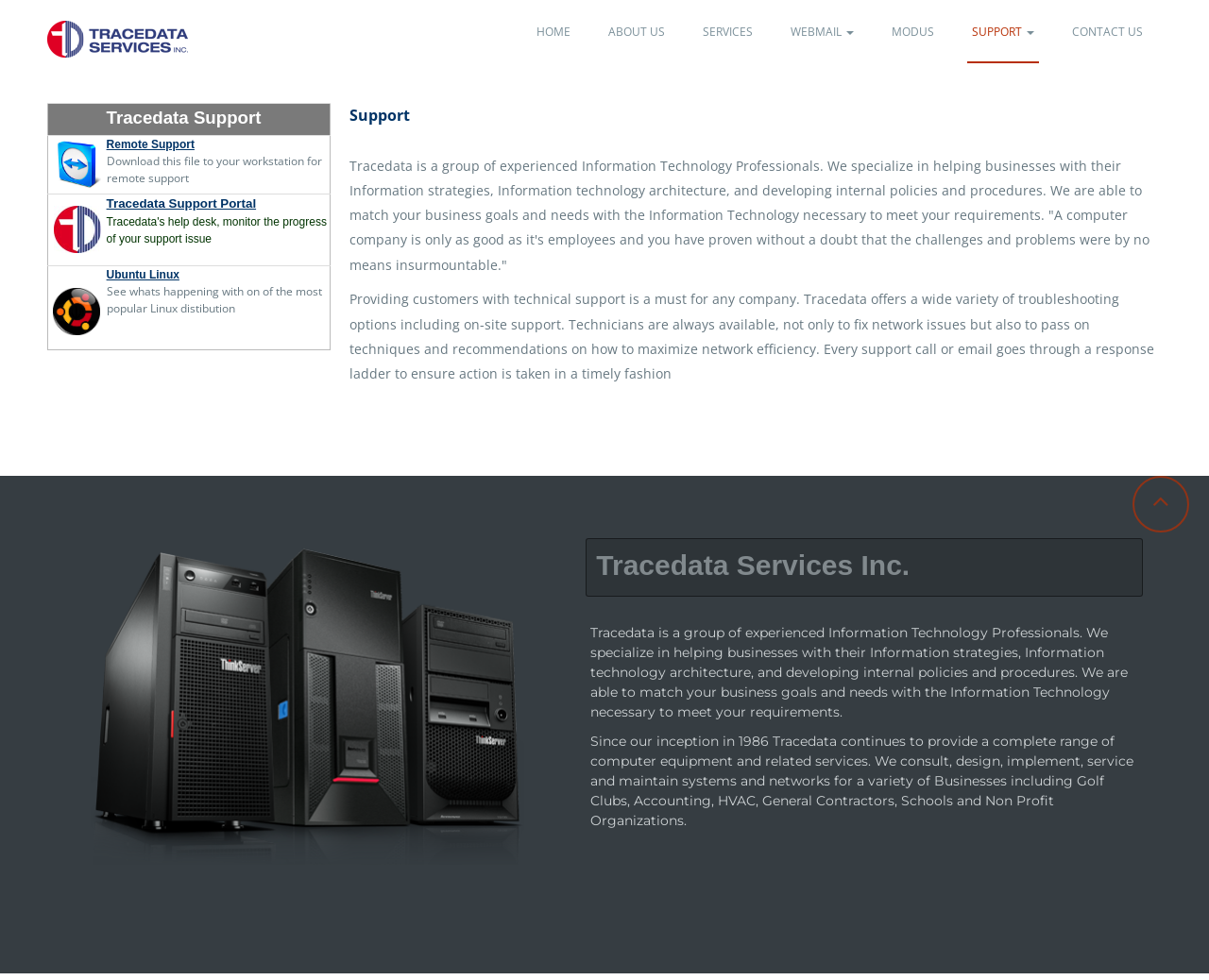Bounding box coordinates must be specified in the format (top-left x, top-left y, bottom-right x, bottom-right y). All values should be floating point numbers between 0 and 1. What are the bounding box coordinates of the UI element described as: Support

[0.8, 0.0, 0.859, 0.065]